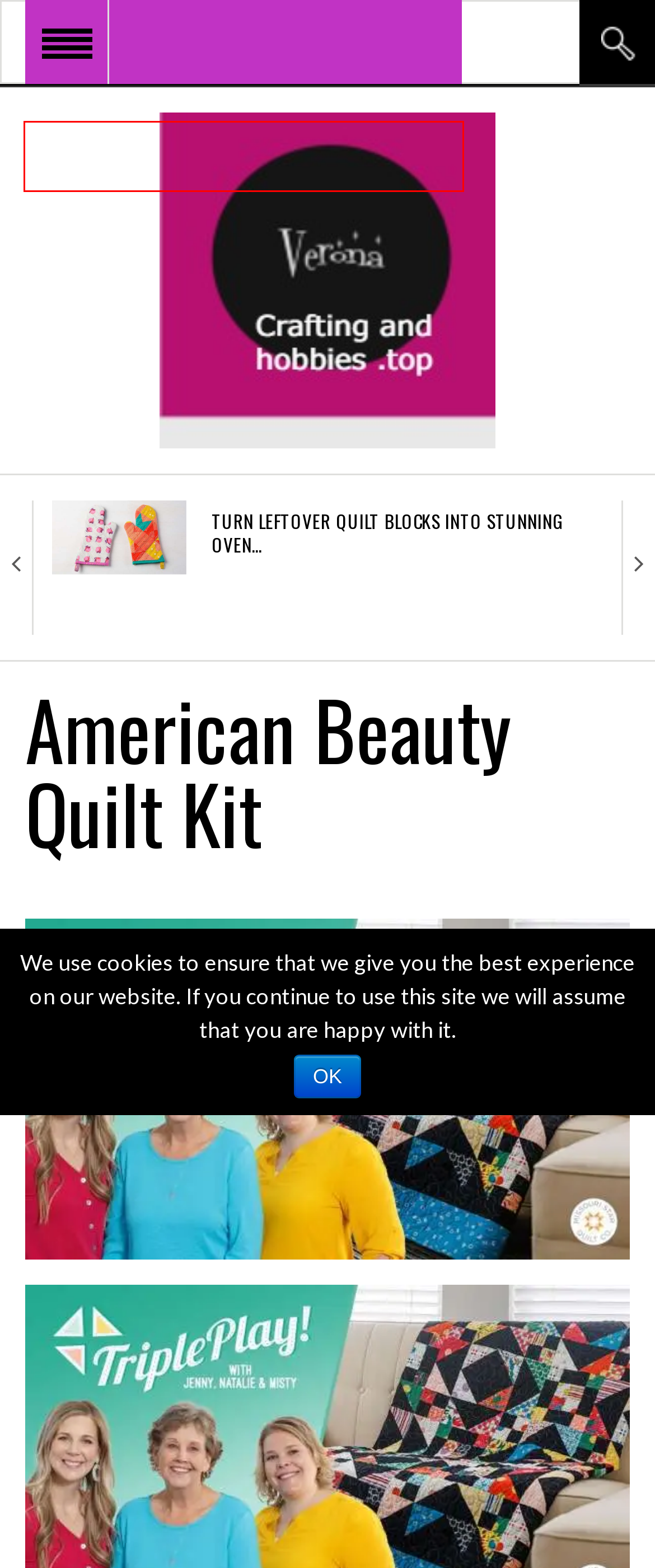Examine the webpage screenshot and identify the UI element enclosed in the red bounding box. Pick the webpage description that most accurately matches the new webpage after clicking the selected element. Here are the candidates:
A. DIY Beekeeping
B. Affiliate Disclosure
C. Privacy Policy
D. Crafting
E. Famous Photographers
F. Candle Making
G. Advertise with us
H. Beer Brewing

D